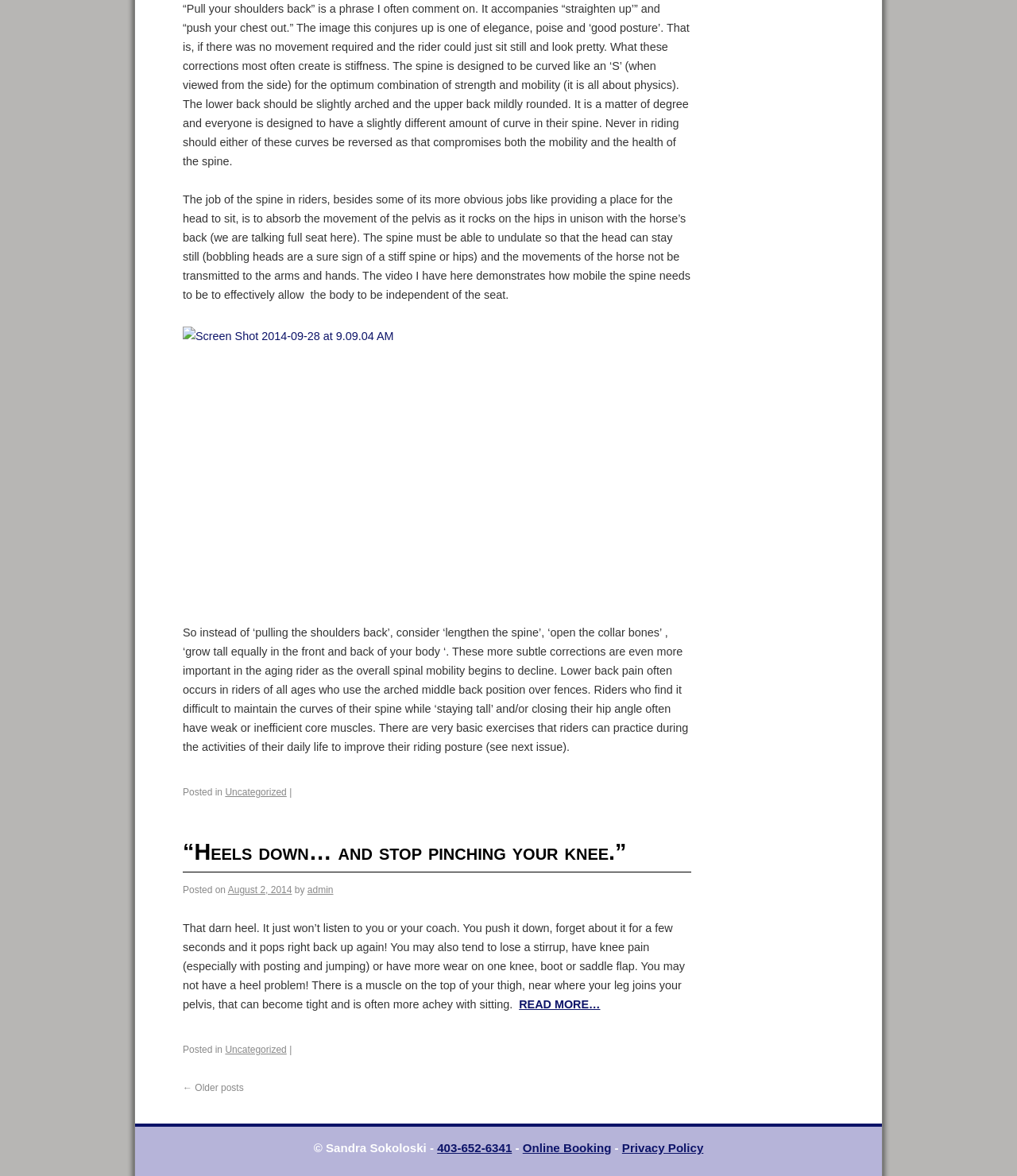Identify the bounding box coordinates for the UI element described as: "/ Gouvernement du Canada". The coordinates should be provided as four floats between 0 and 1: [left, top, right, bottom].

None